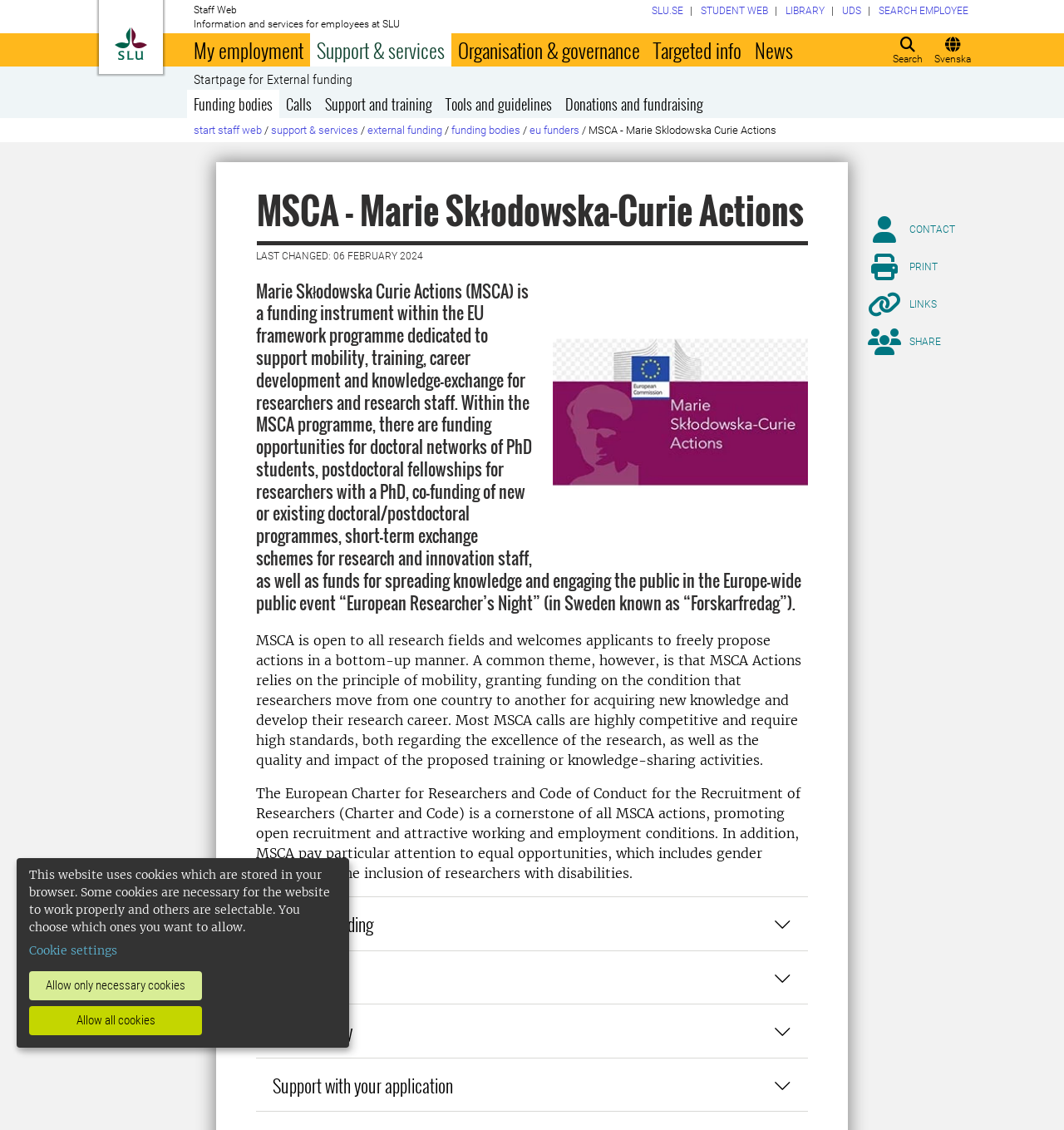Using the provided element description: "Startpage for External funding", determine the bounding box coordinates of the corresponding UI element in the screenshot.

[0.182, 0.065, 0.331, 0.077]